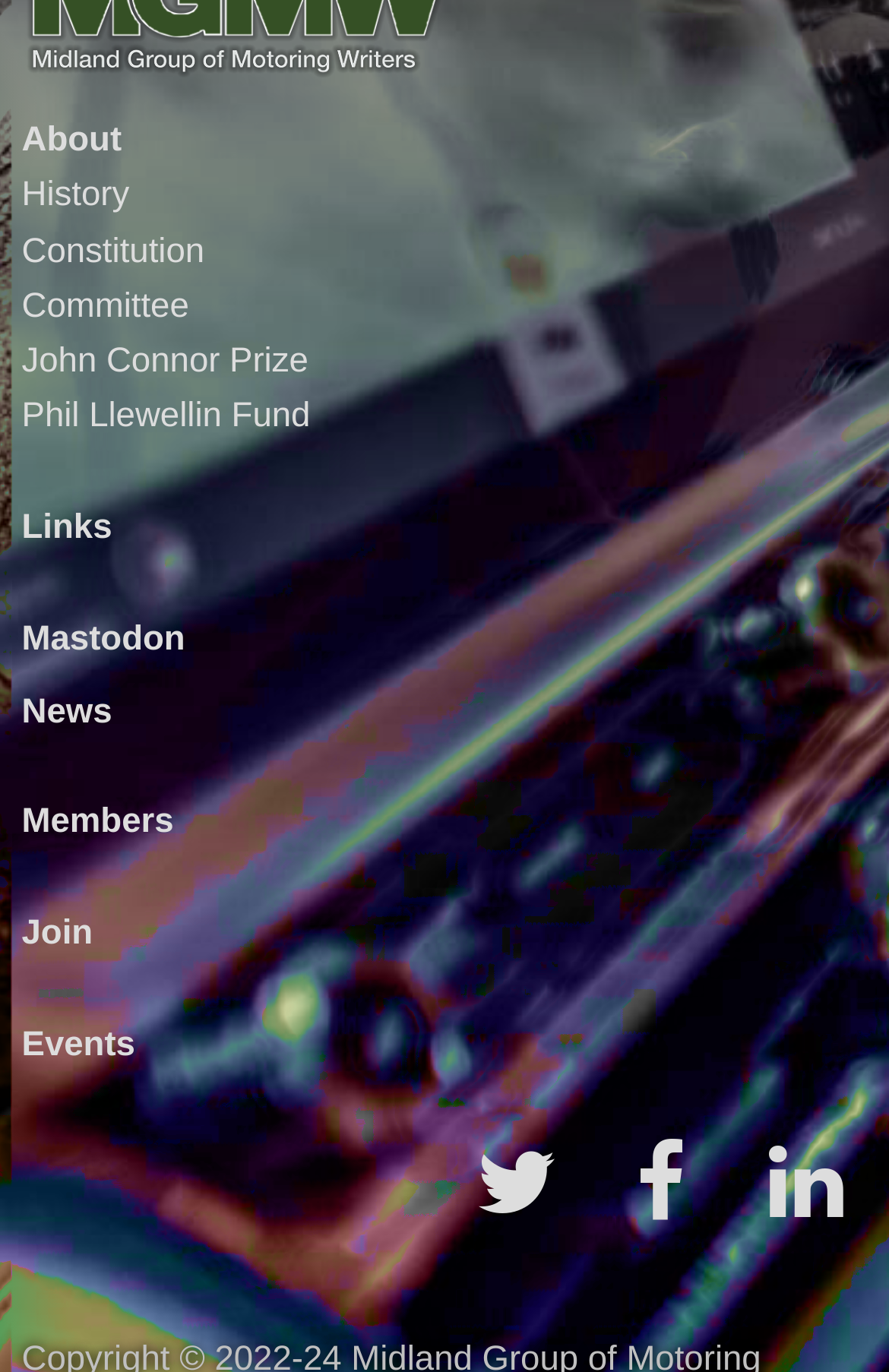Locate the bounding box coordinates of the clickable part needed for the task: "view news".

[0.024, 0.505, 0.126, 0.533]